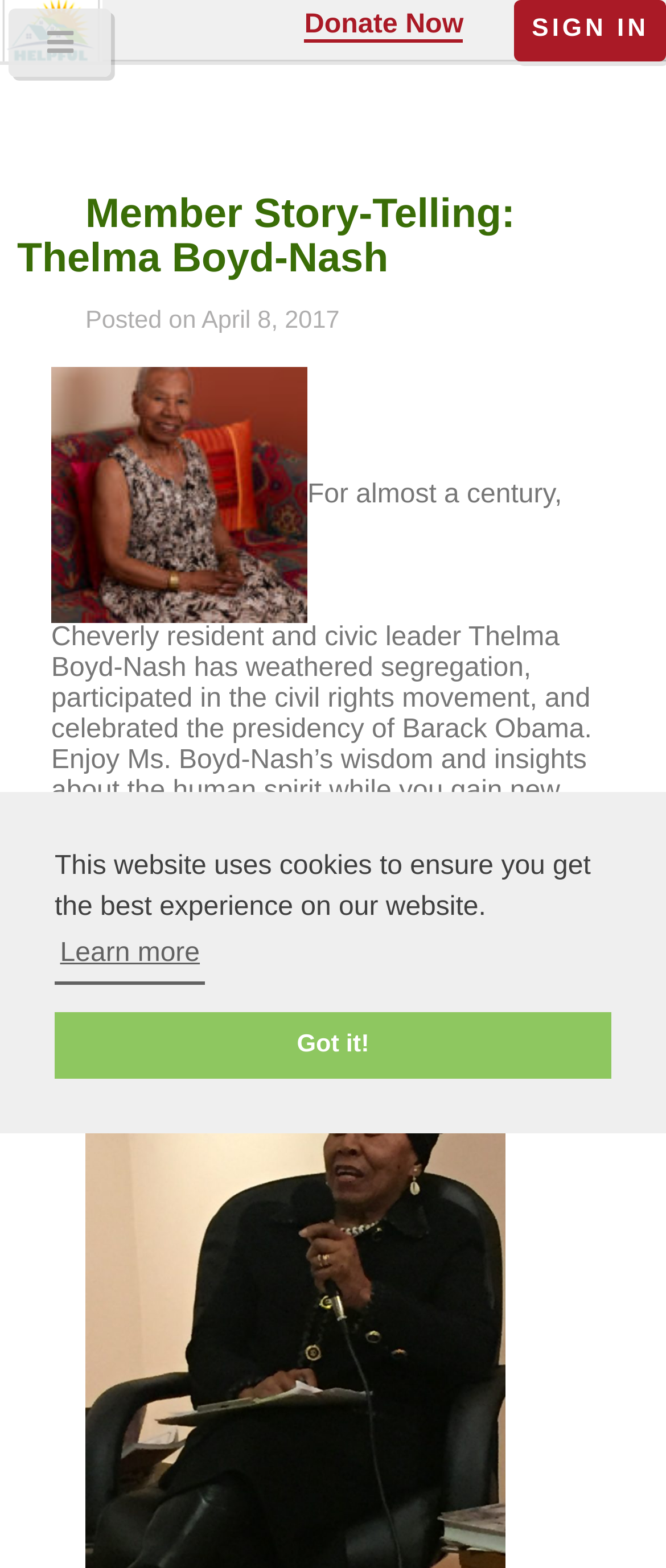What is the name of the community?
Using the image, respond with a single word or phrase.

Cheverly Village